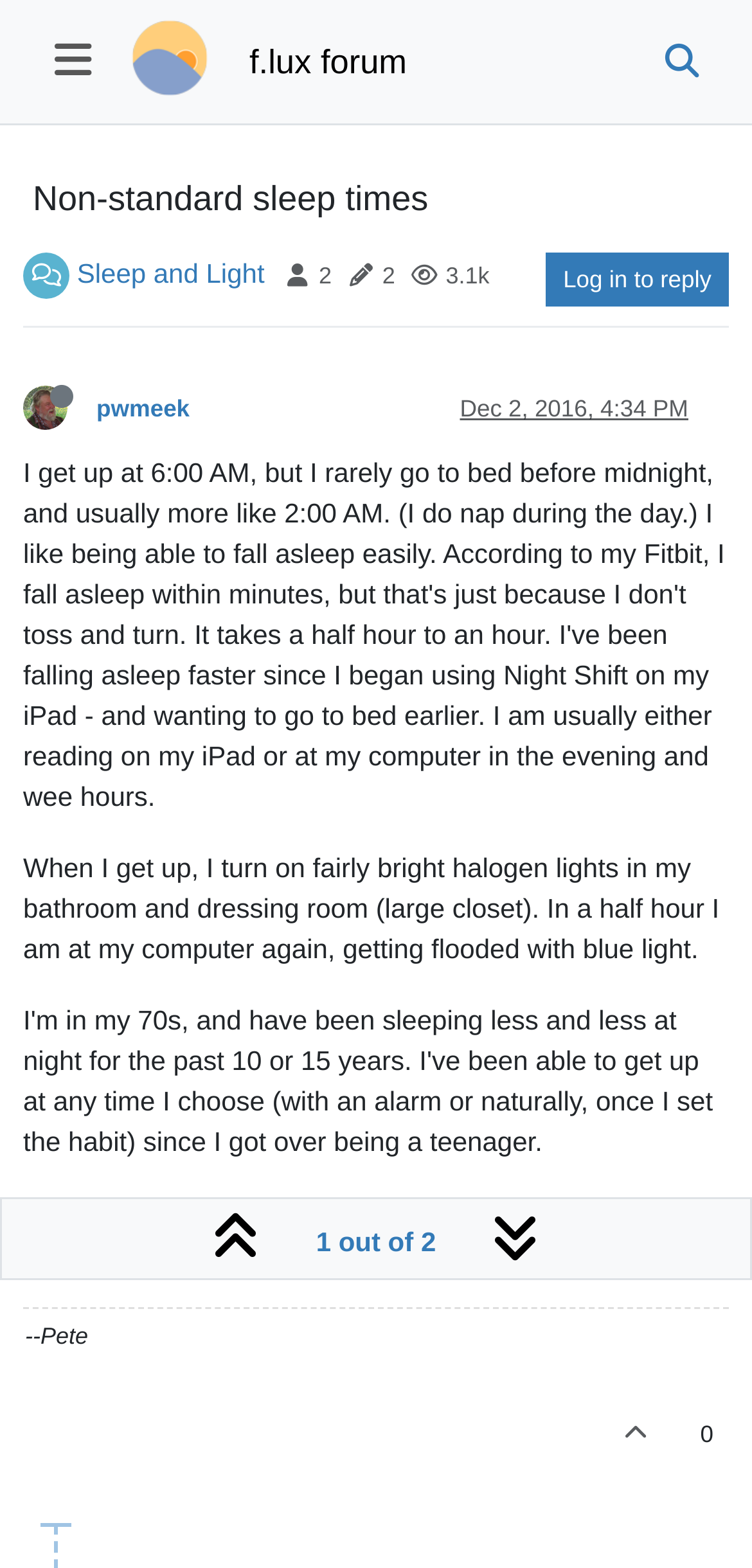Locate the heading on the webpage and return its text.

 Non-standard sleep times